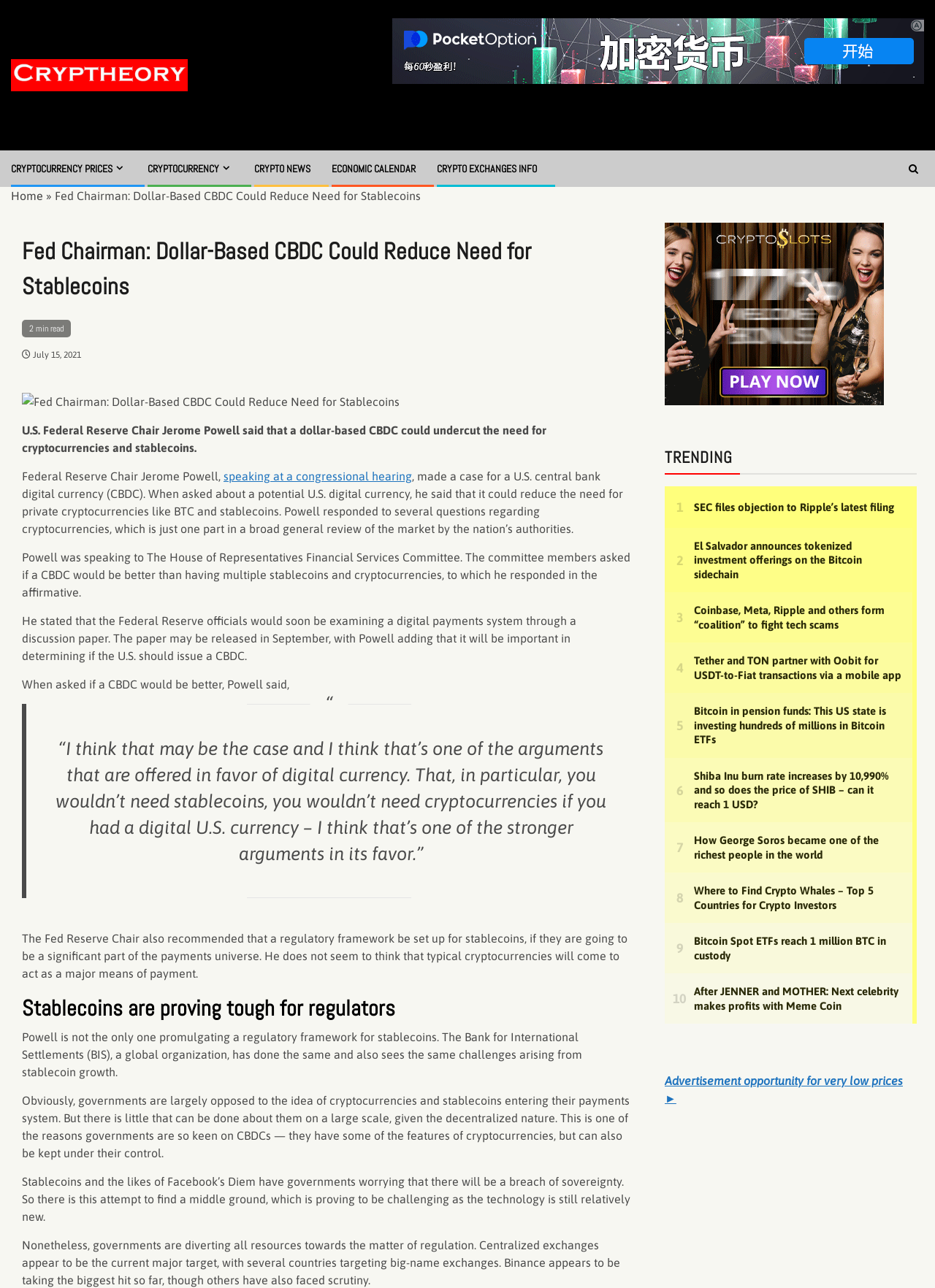Locate the UI element described by speaking at a congressional hearing and provide its bounding box coordinates. Use the format (top-left x, top-left y, bottom-right x, bottom-right y) with all values as floating point numbers between 0 and 1.

[0.239, 0.364, 0.441, 0.375]